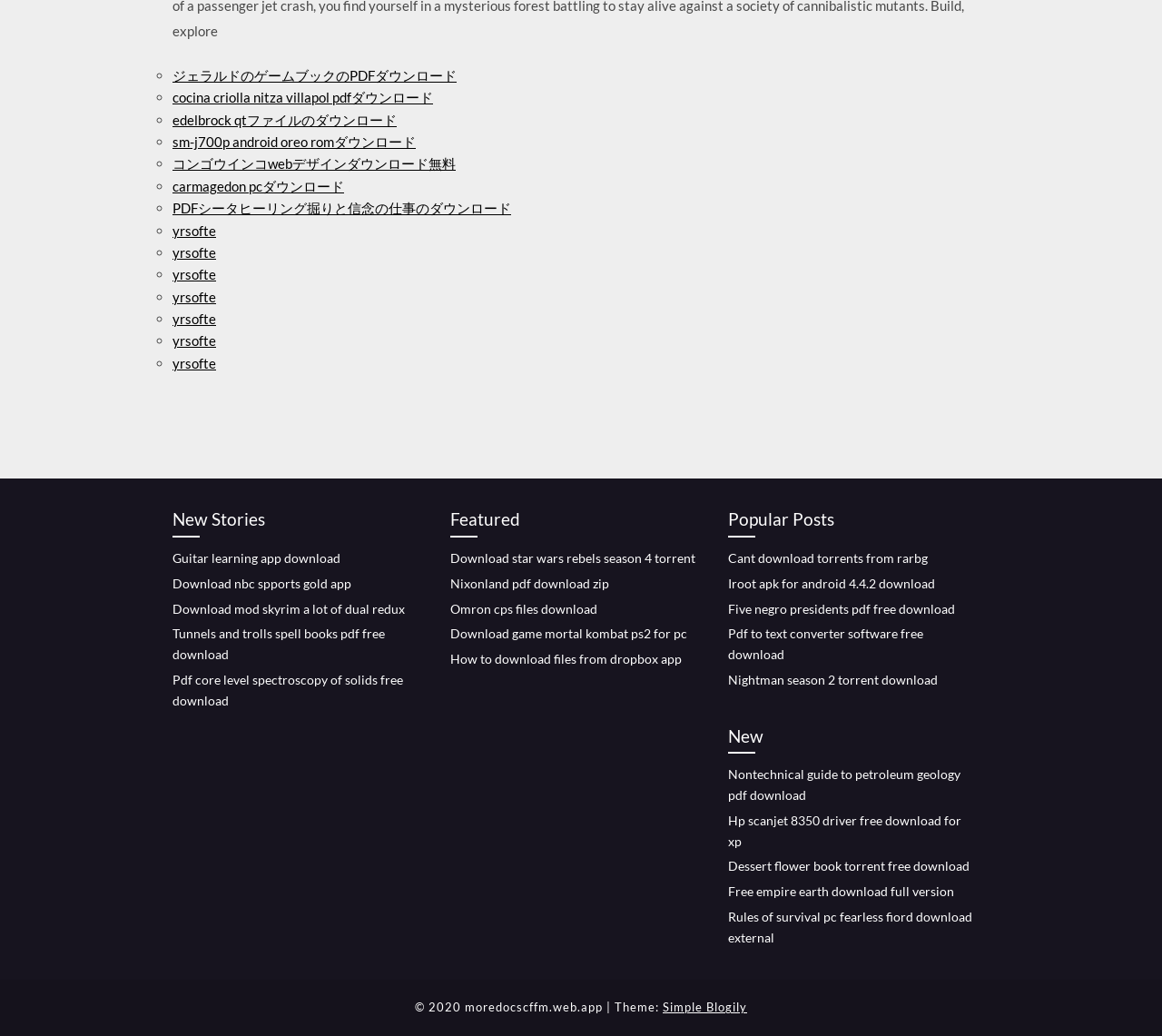Locate the bounding box coordinates of the clickable part needed for the task: "Download Nontechnical guide to petroleum geology pdf".

[0.627, 0.74, 0.827, 0.775]